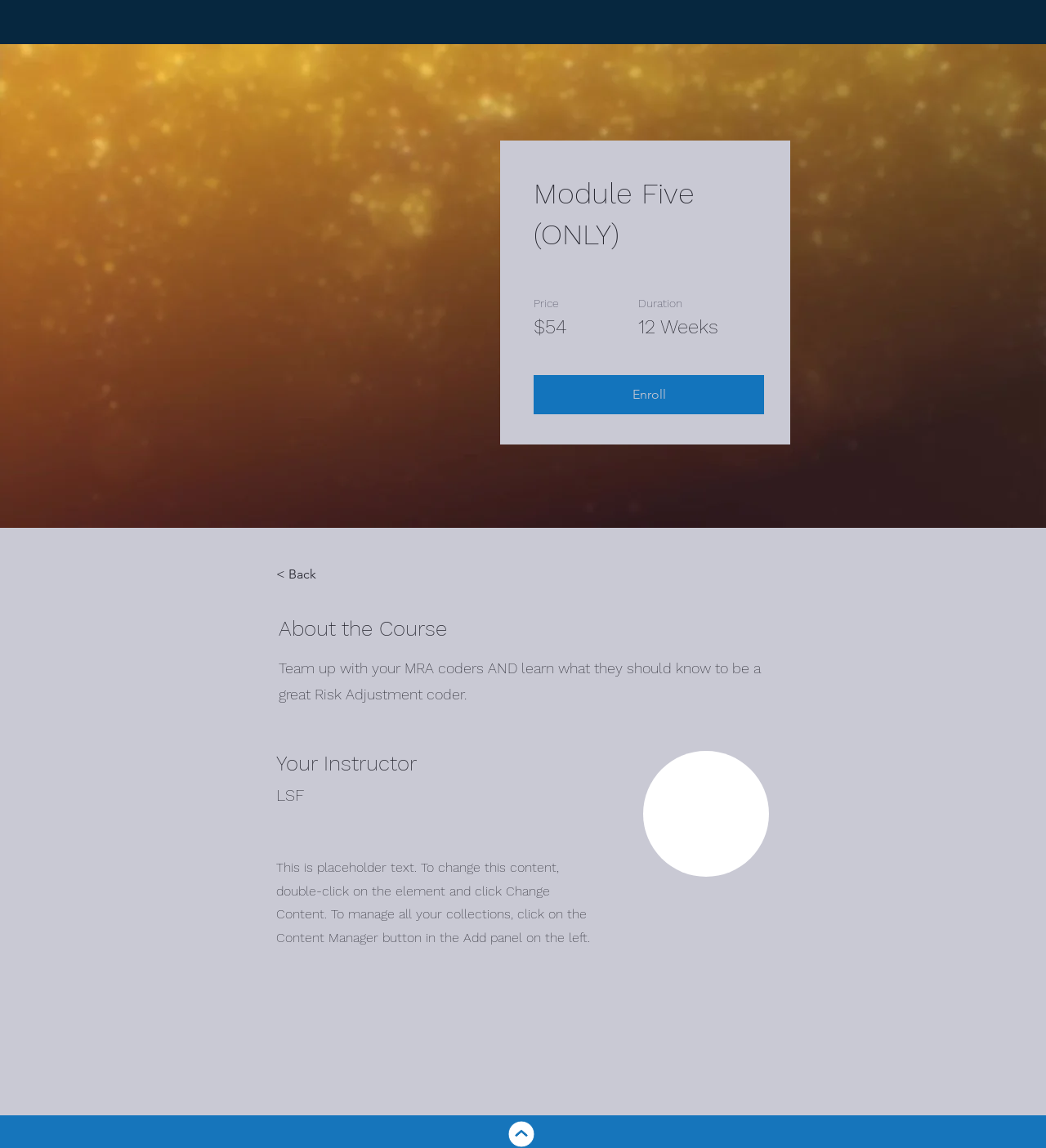Identify and provide the text of the main header on the webpage.

Module Five (ONLY)